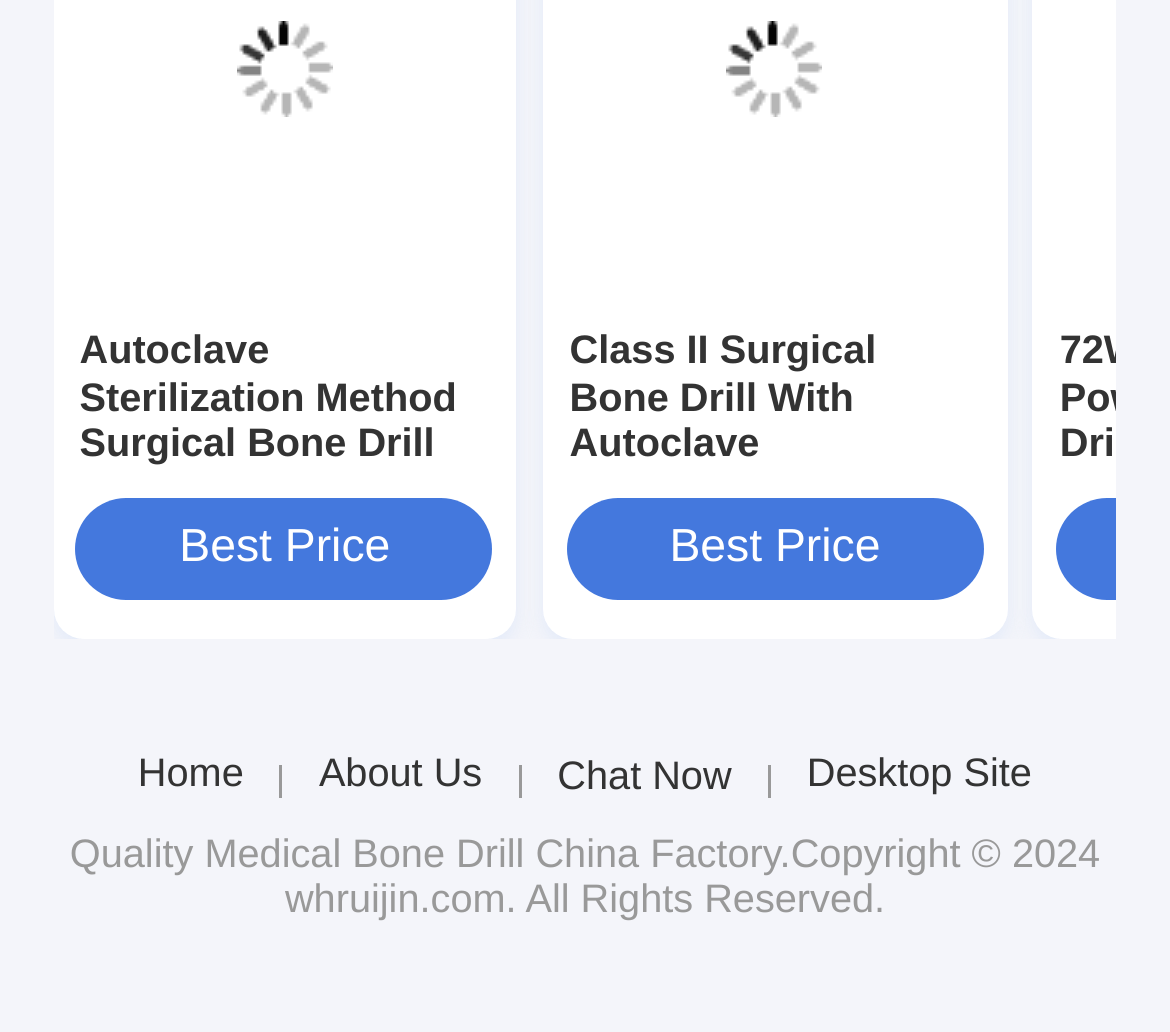Locate the bounding box coordinates of the element I should click to achieve the following instruction: "Visit Backstory's TikTok".

None